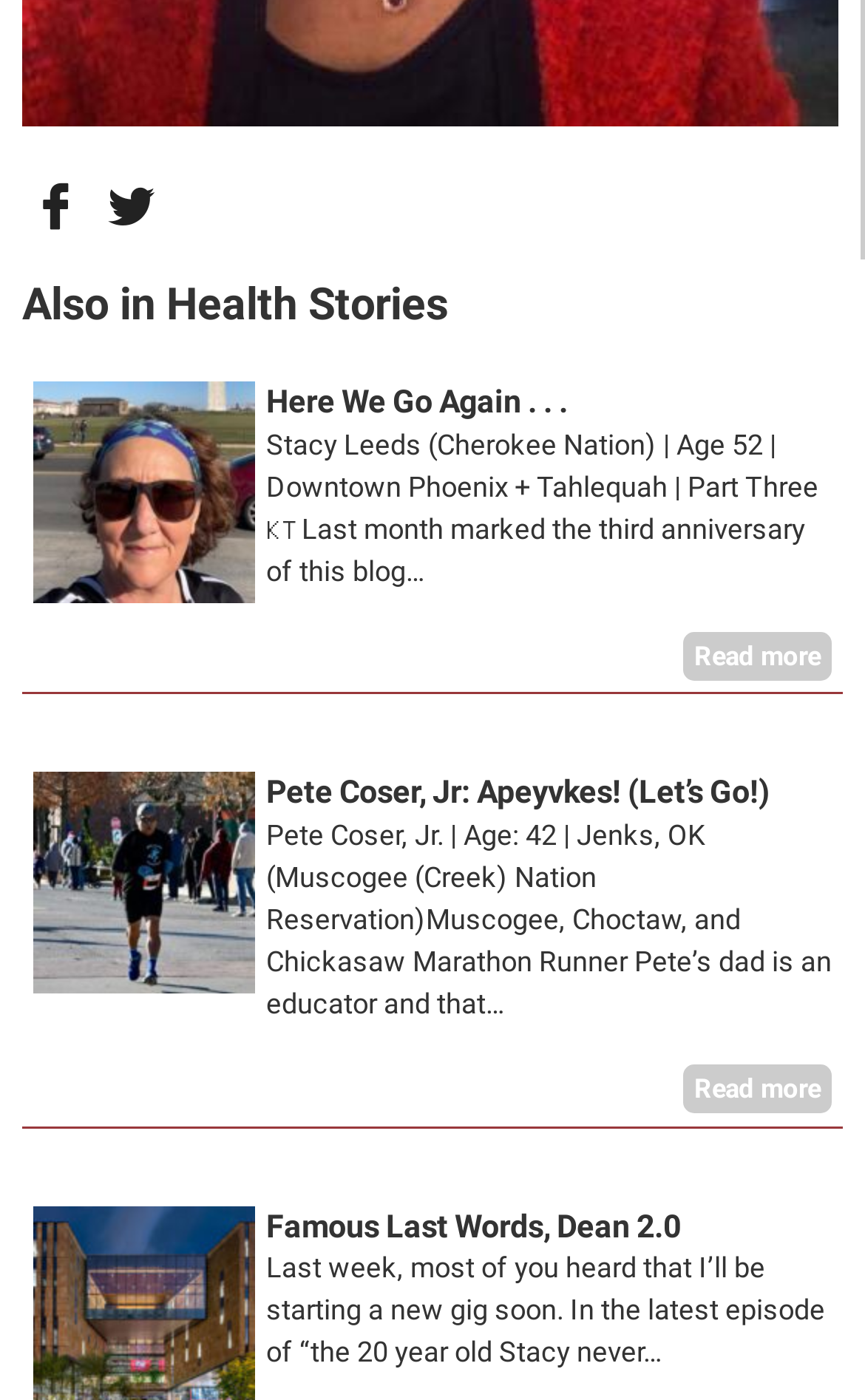Specify the bounding box coordinates of the region I need to click to perform the following instruction: "View Pete Coser, Jr: Apeyvkes! (Let’s Go!) article". The coordinates must be four float numbers in the range of 0 to 1, i.e., [left, top, right, bottom].

[0.308, 0.553, 0.89, 0.58]